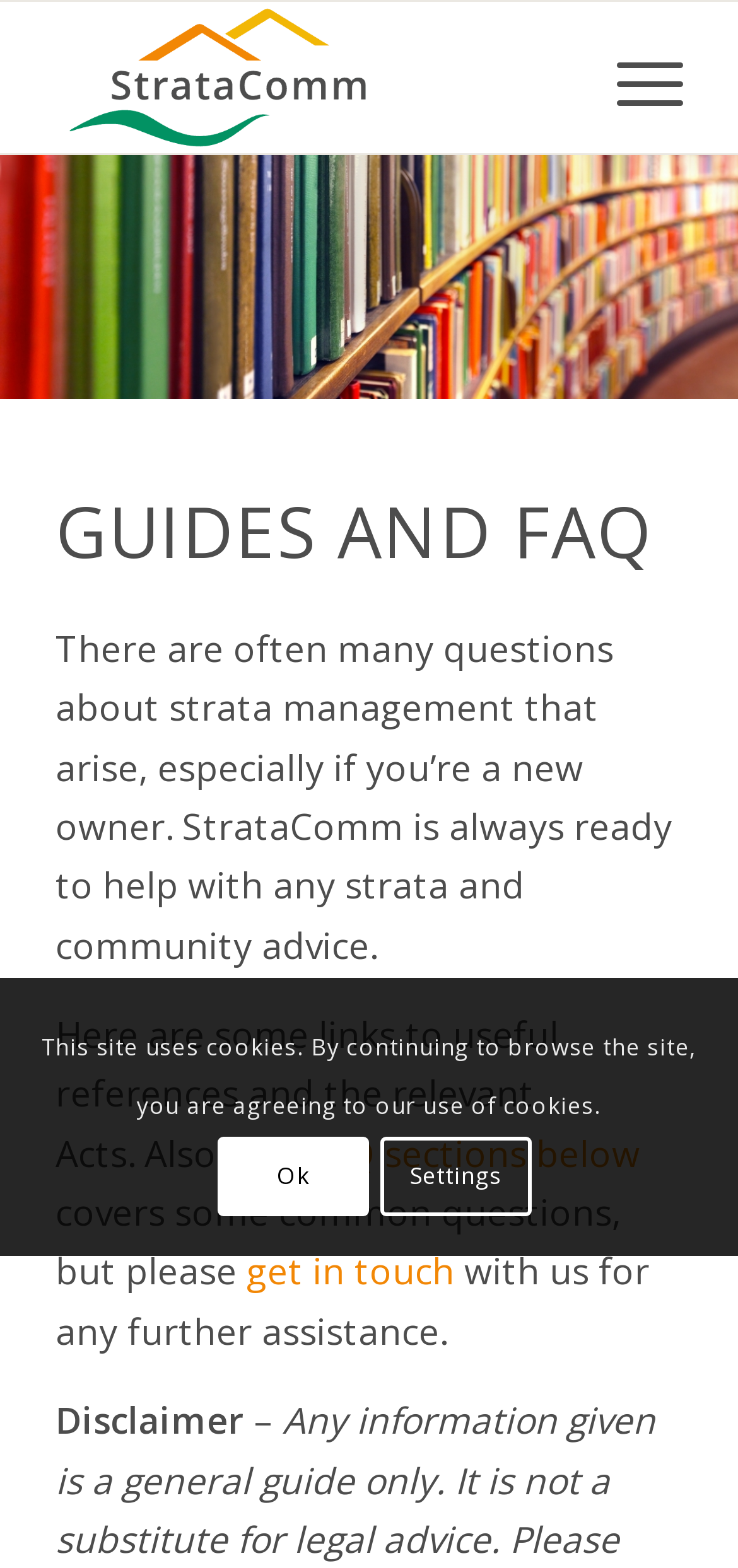Kindly respond to the following question with a single word or a brief phrase: 
Where can users find useful references and Acts?

Links below